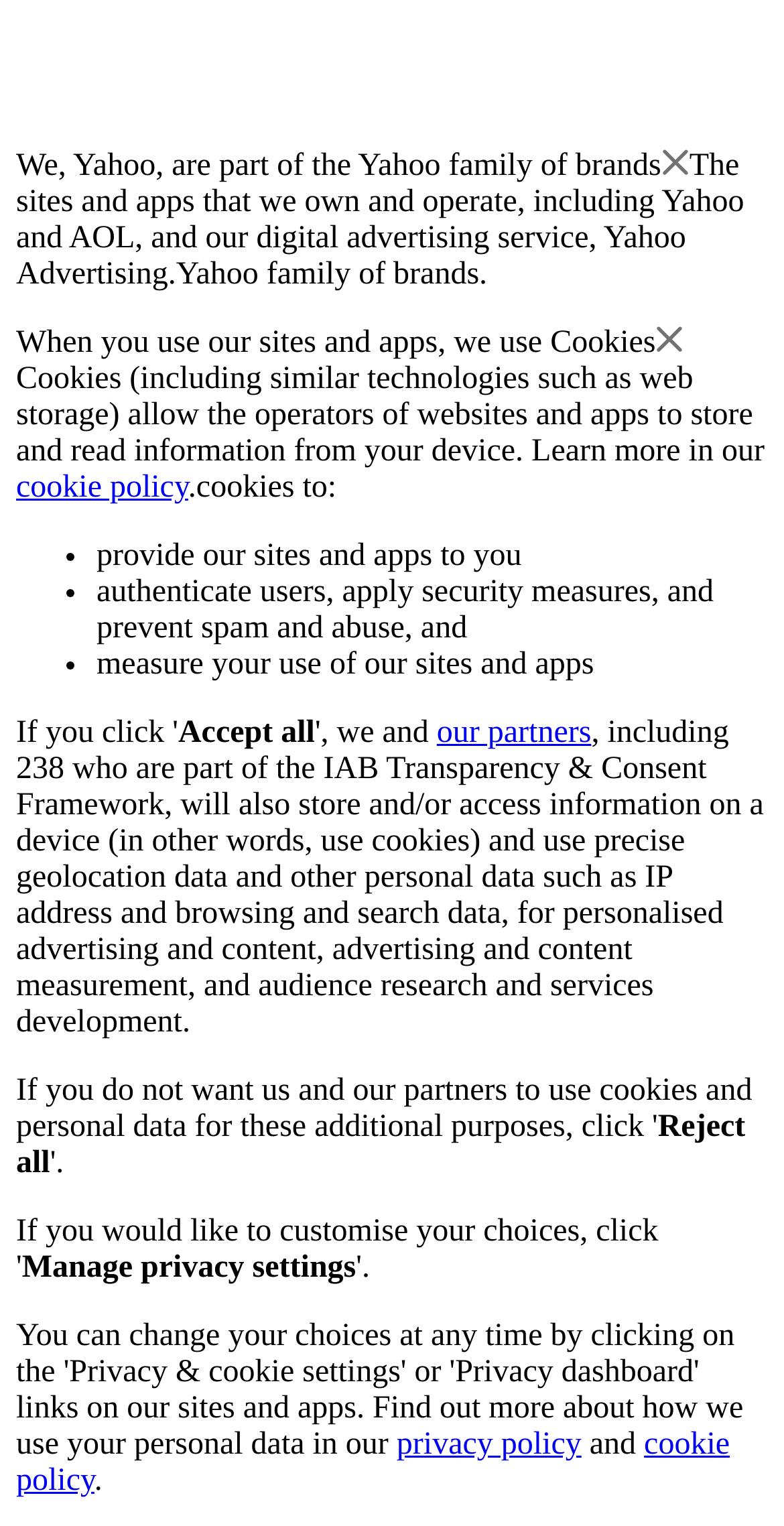What do cookies allow operators to do?
Observe the image and answer the question with a one-word or short phrase response.

Store and read information